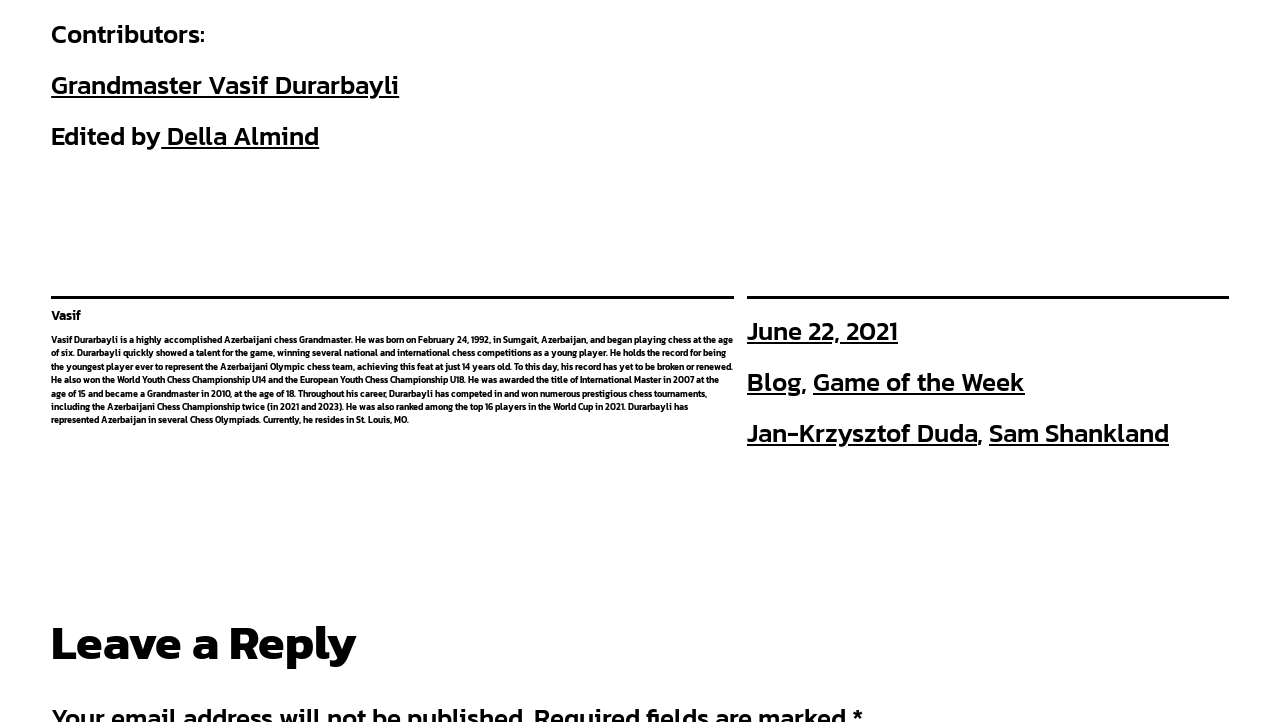Given the description "Game of the Week", determine the bounding box of the corresponding UI element.

[0.635, 0.503, 0.801, 0.556]